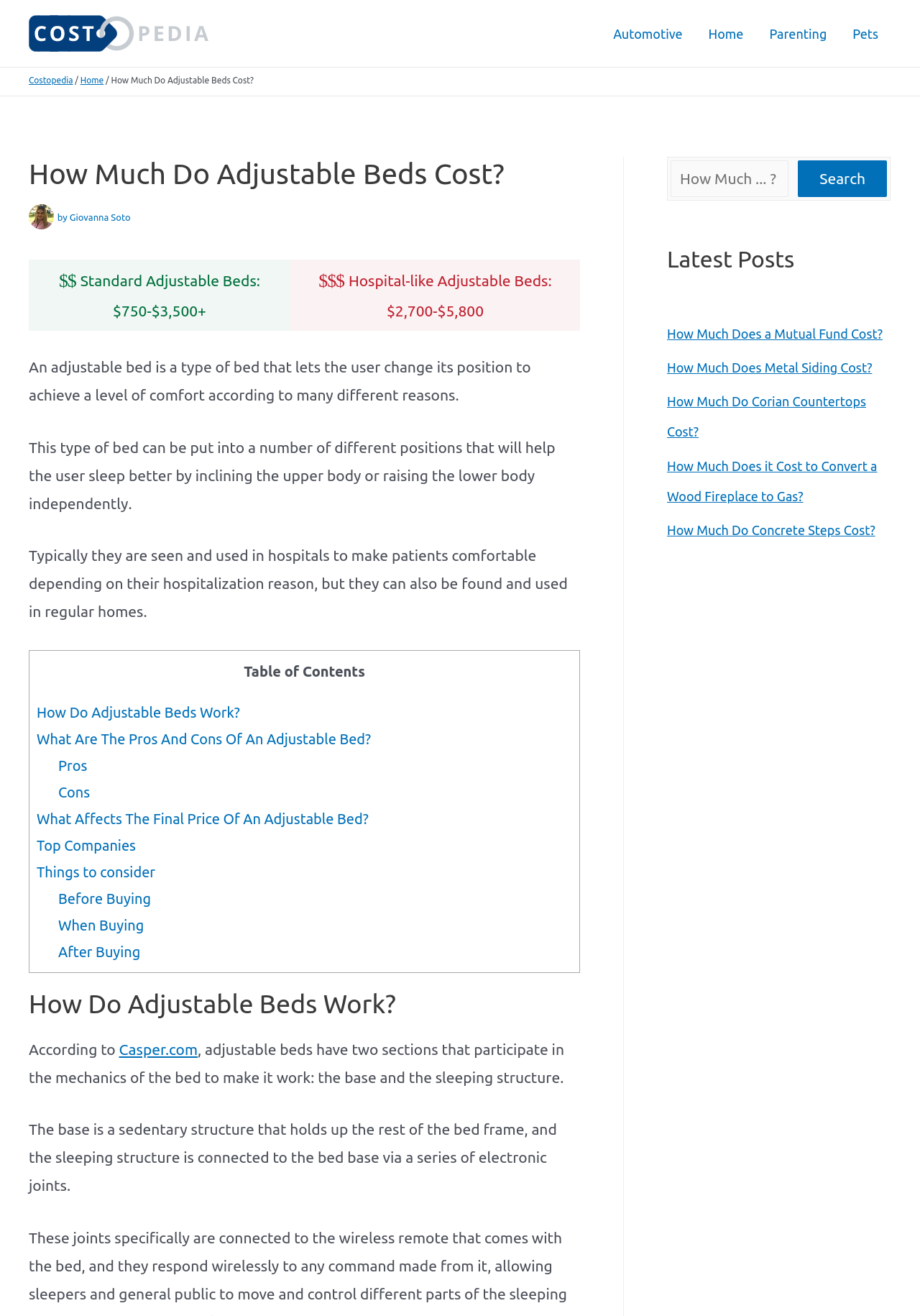Please give the bounding box coordinates of the area that should be clicked to fulfill the following instruction: "Visit the 'Home' page". The coordinates should be in the format of four float numbers from 0 to 1, i.e., [left, top, right, bottom].

[0.756, 0.006, 0.822, 0.045]